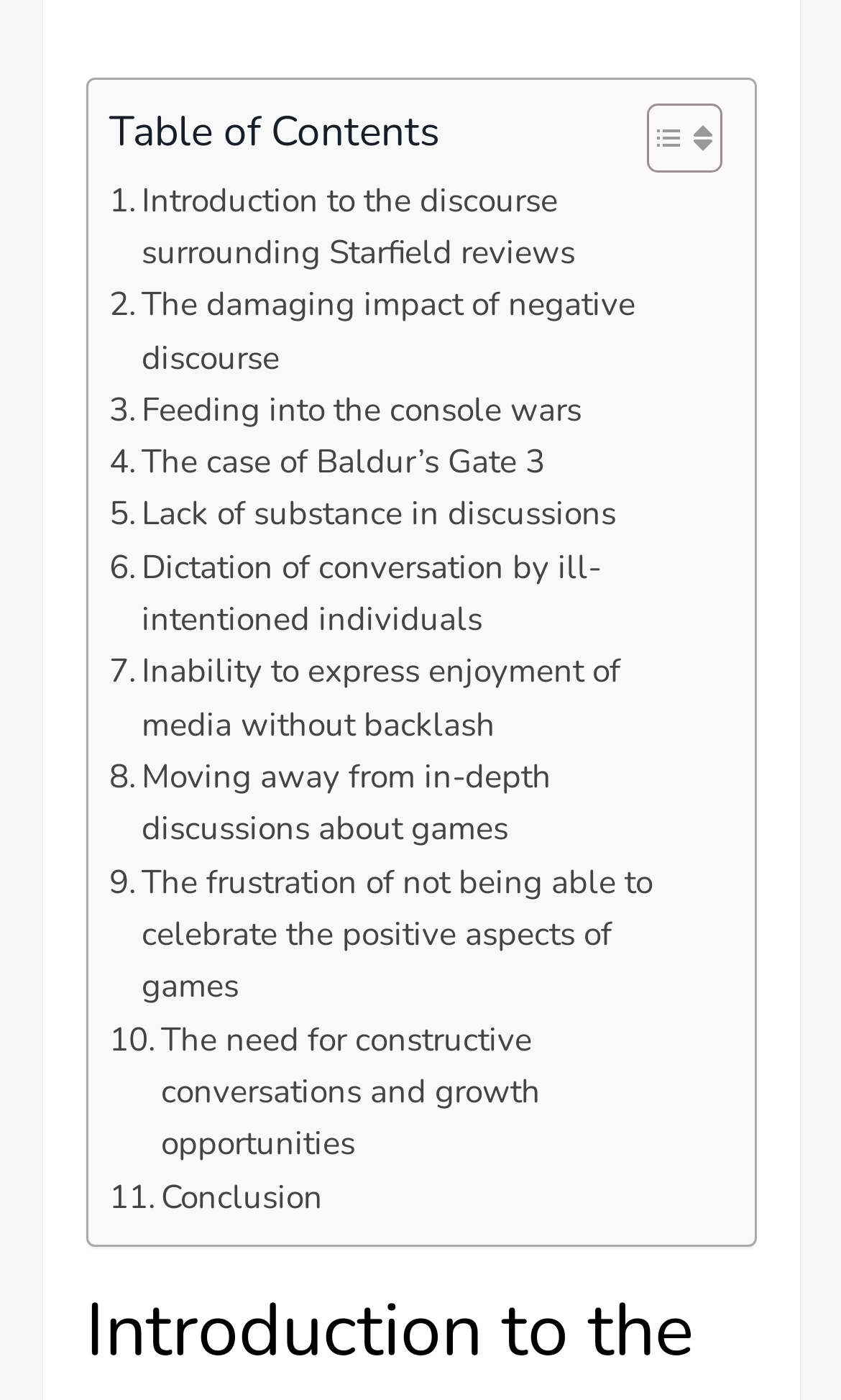Provide a brief response to the question below using one word or phrase:
How many sections are in the table of contents?

10